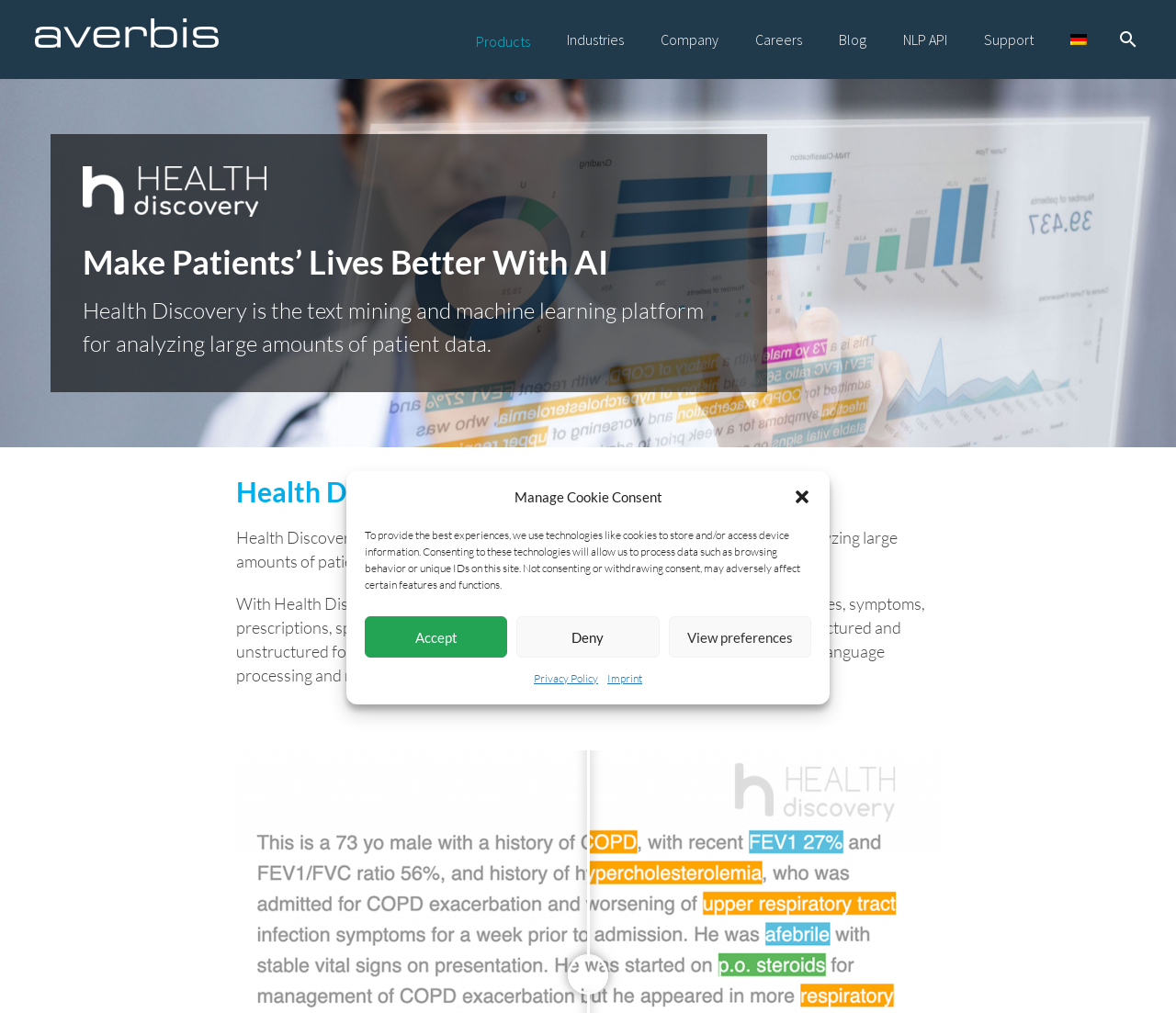Provide the bounding box coordinates in the format (top-left x, top-left y, bottom-right x, bottom-right y). All values are floating point numbers between 0 and 1. Determine the bounding box coordinate of the UI element described as: View preferences

[0.568, 0.608, 0.69, 0.649]